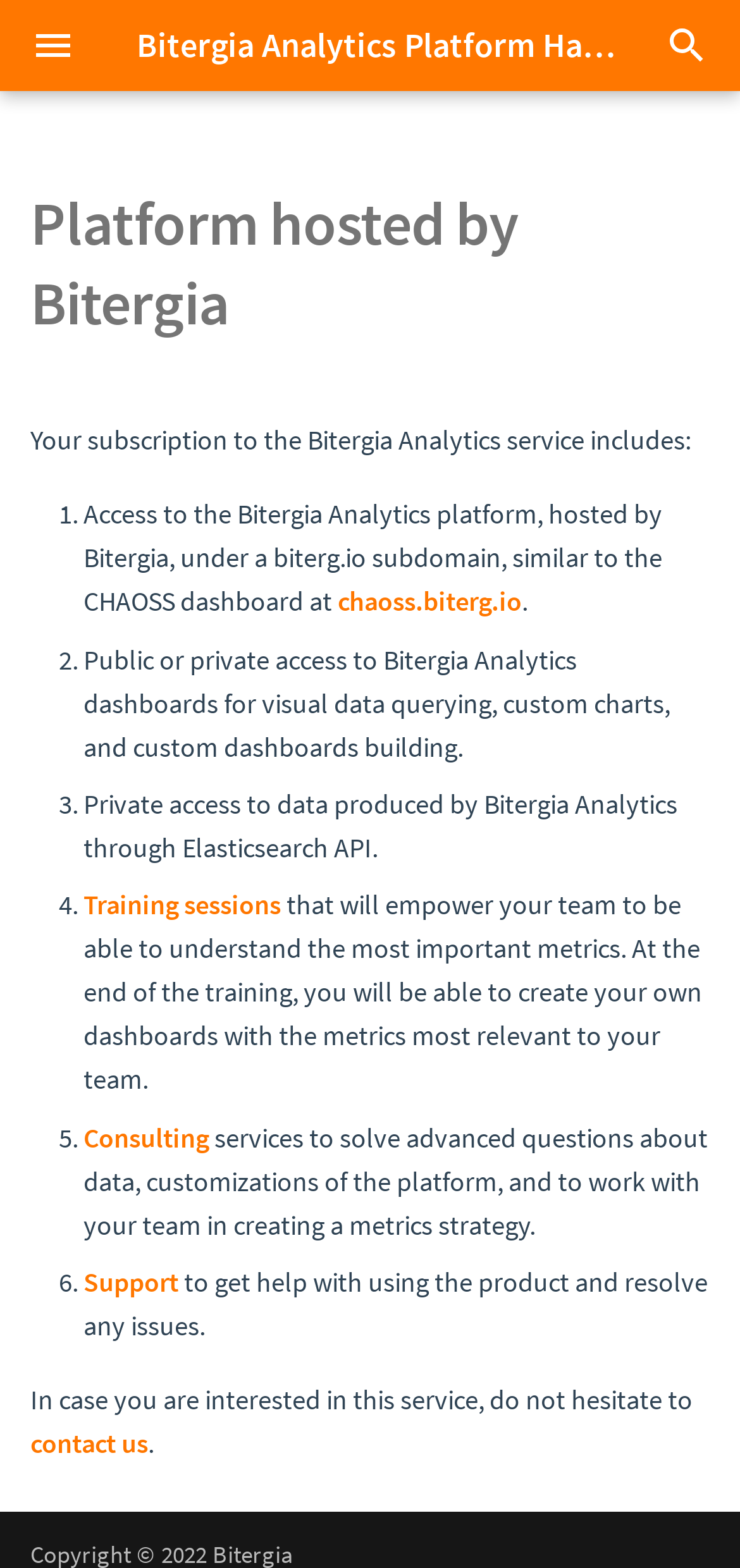What is the name of the platform?
Based on the image, please offer an in-depth response to the question.

I found the answer by looking at the header section of the webpage, where it says 'Platform hosted by Bitergia - Bitergia Analytics Platform Handbook'. The name of the platform is clearly mentioned as 'Bitergia Analytics Platform'.